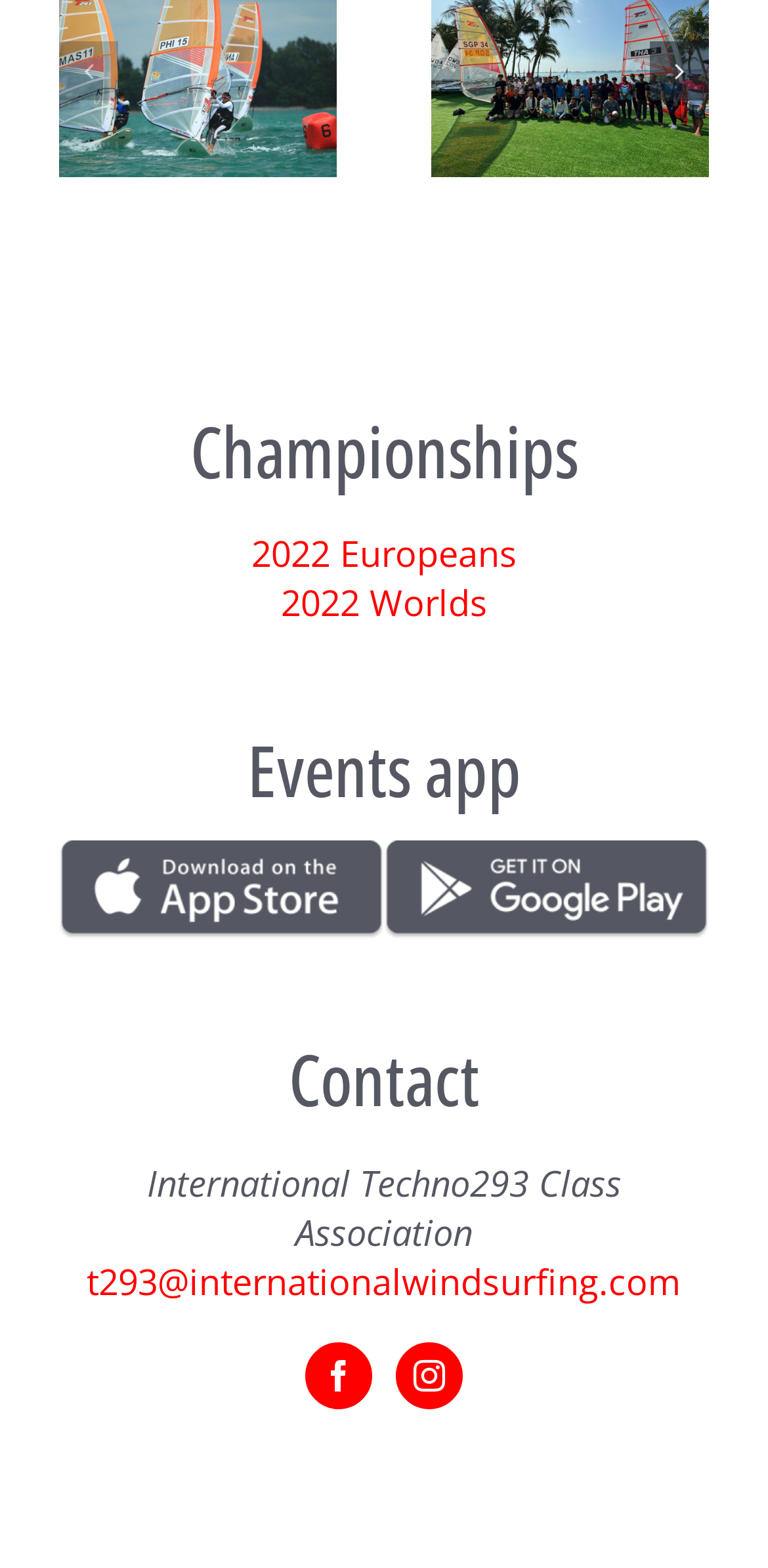Please determine the bounding box coordinates of the element's region to click in order to carry out the following instruction: "View 2022 Europeans". The coordinates should be four float numbers between 0 and 1, i.e., [left, top, right, bottom].

[0.327, 0.338, 0.673, 0.368]